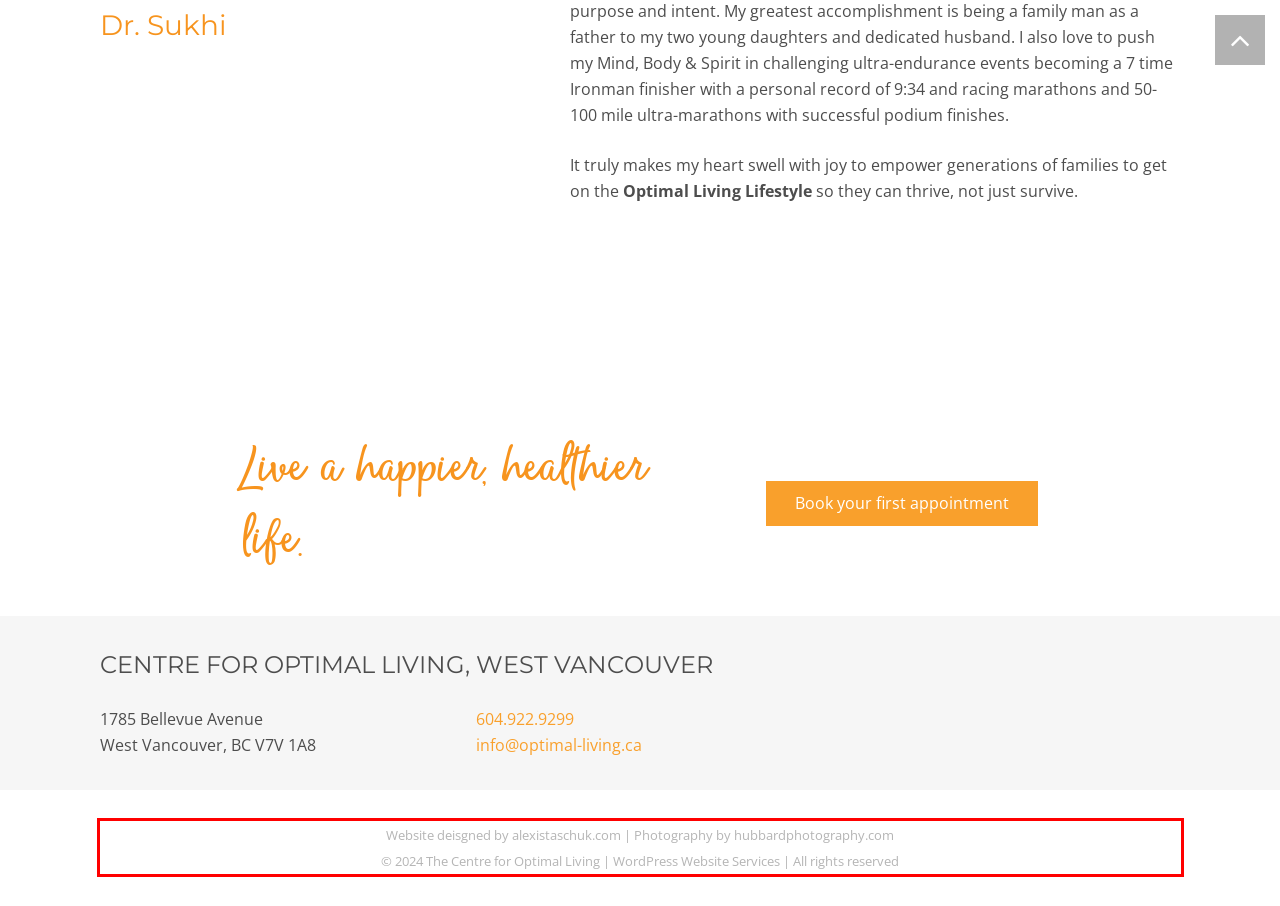Examine the webpage screenshot and use OCR to obtain the text inside the red bounding box.

Website deisgned by alexistaschuk.com | Photography by hubbardphotography.com © 2024 The Centre for Optimal Living | WordPress Website Services | All rights reserved